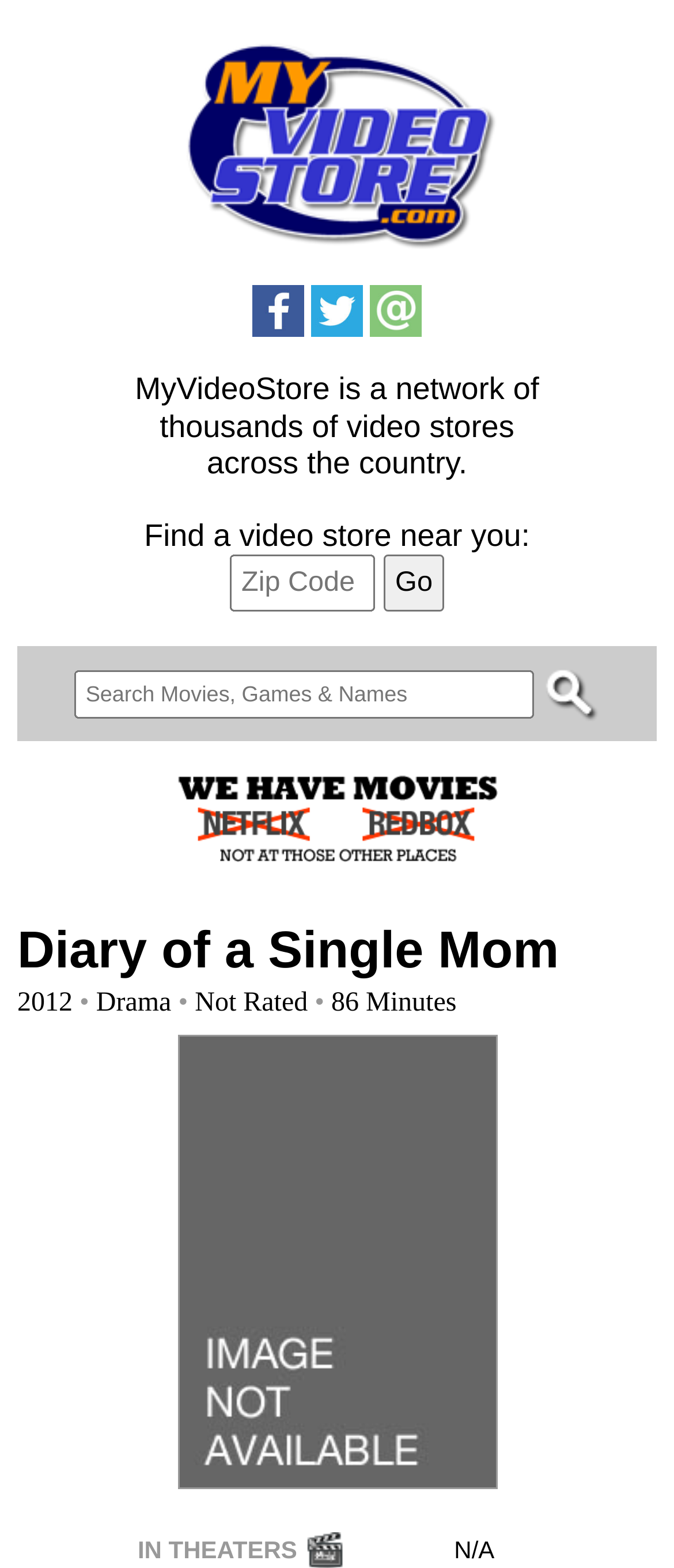Determine the bounding box coordinates of the UI element described below. Use the format (top-left x, top-left y, bottom-right x, bottom-right y) with floating point numbers between 0 and 1: Diary of a Single Mom

[0.026, 0.588, 0.829, 0.625]